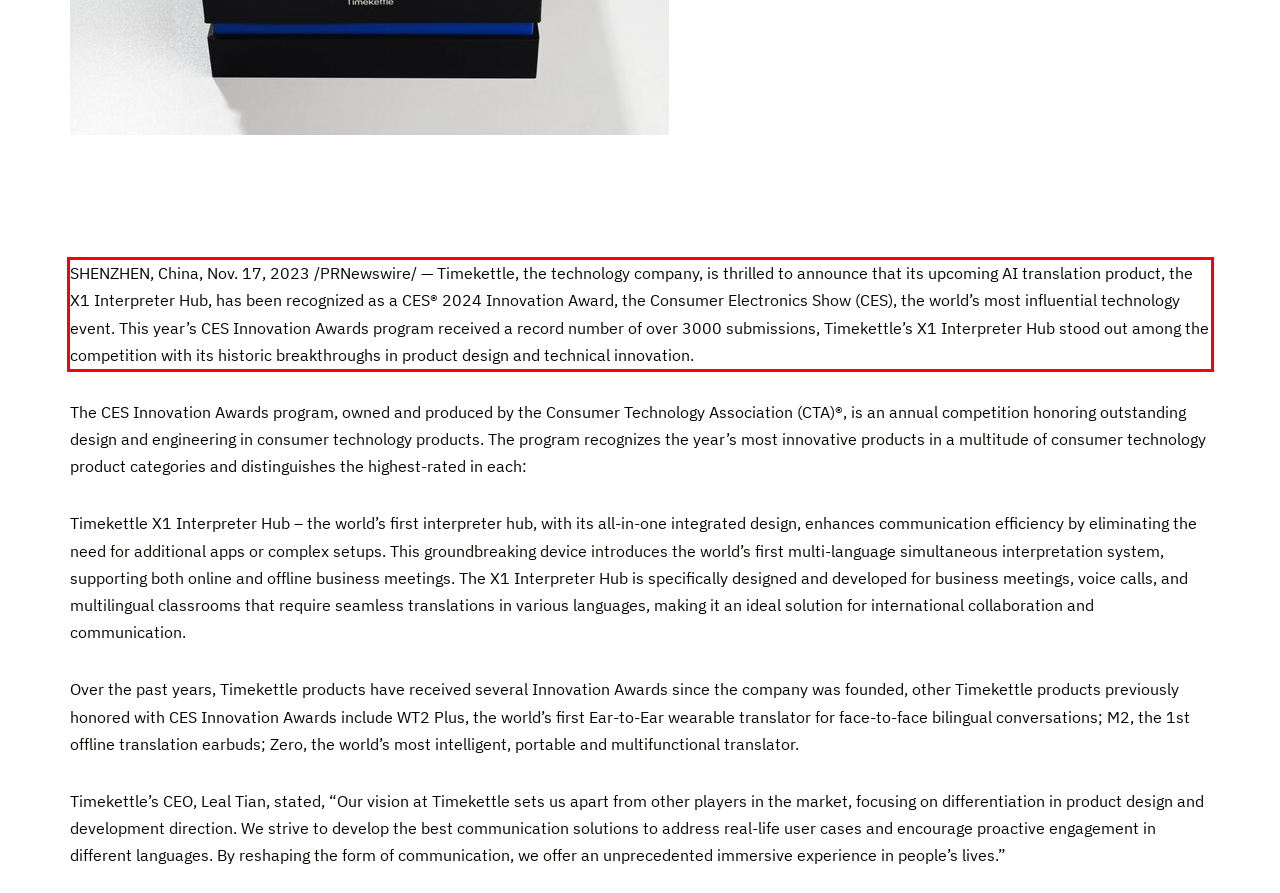Observe the screenshot of the webpage, locate the red bounding box, and extract the text content within it.

SHENZHEN, China, Nov. 17, 2023 /PRNewswire/ — Timekettle, the technology company, is thrilled to announce that its upcoming AI translation product, the X1 Interpreter Hub, has been recognized as a CES® 2024 Innovation Award, the Consumer Electronics Show (CES), the world’s most influential technology event. This year’s CES Innovation Awards program received a record number of over 3000 submissions, Timekettle’s X1 Interpreter Hub stood out among the competition with its historic breakthroughs in product design and technical innovation.